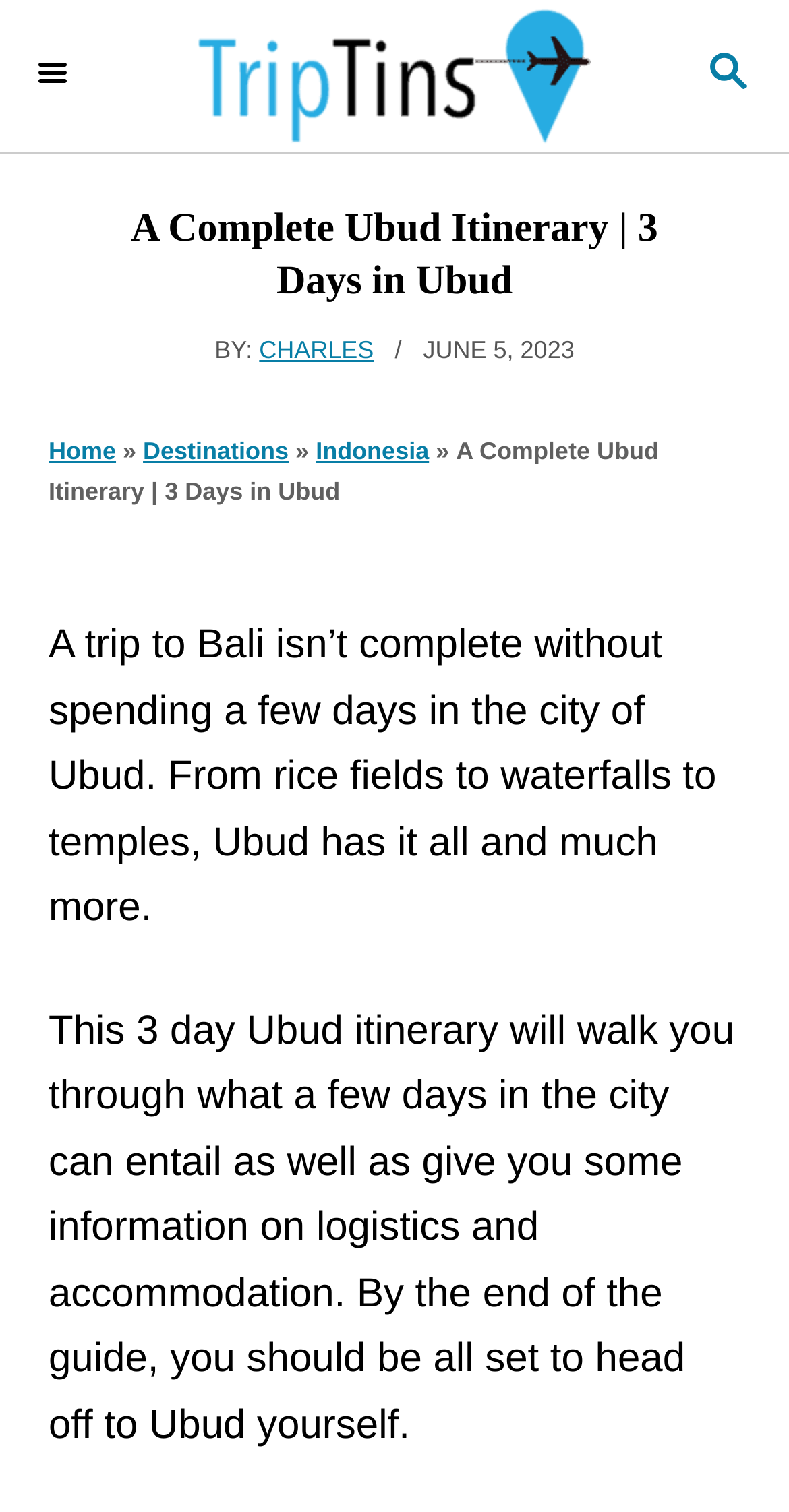Please respond in a single word or phrase: 
What is the date when this Ubud itinerary was posted?

JUNE 5, 2023